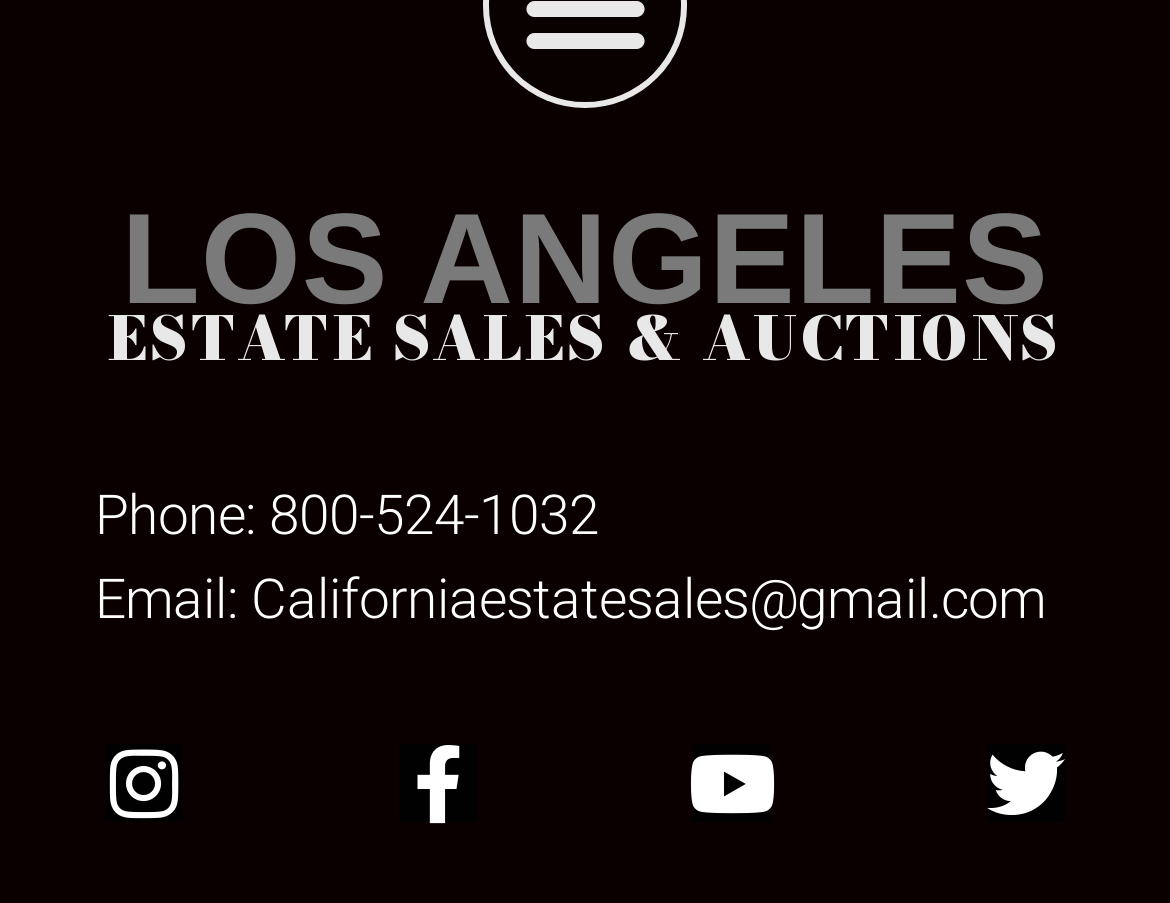What is the email address of the estate sales and auctions? Examine the screenshot and reply using just one word or a brief phrase.

Californiaestatesales@gmail.com